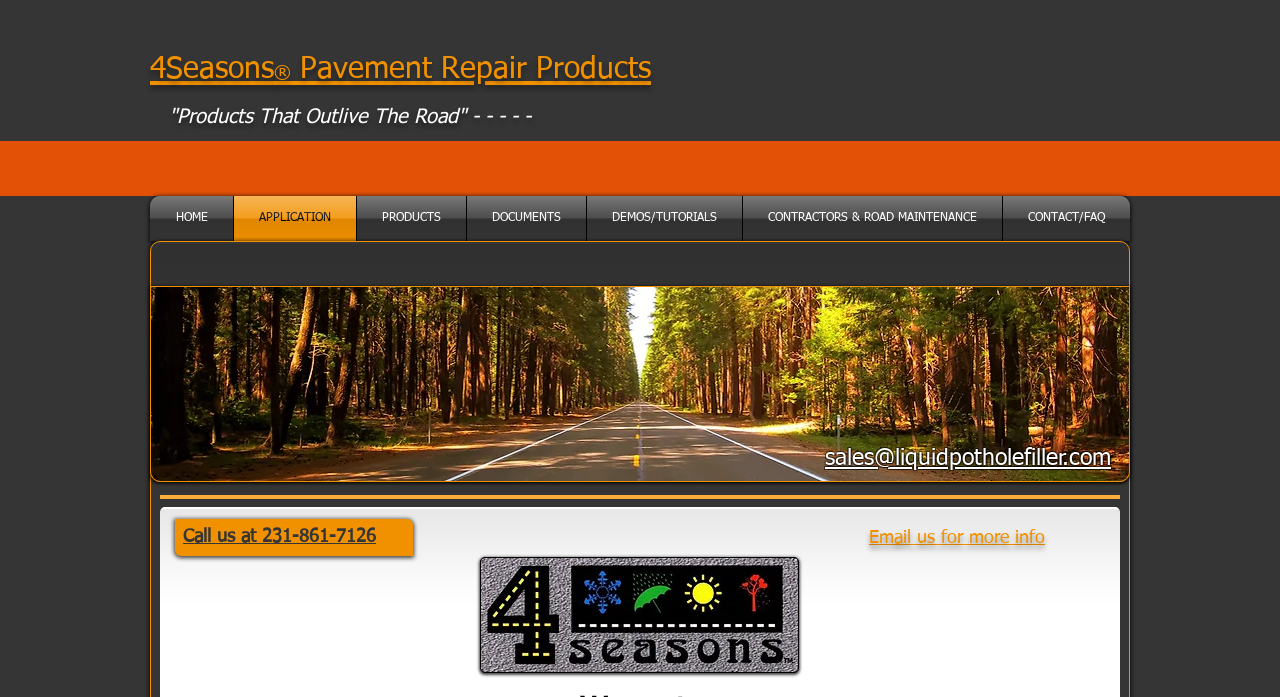Please determine the bounding box coordinates of the element to click in order to execute the following instruction: "View the '4Seasons Pavement Repair Products' slideshow". The coordinates should be four float numbers between 0 and 1, specified as [left, top, right, bottom].

[0.0, 0.202, 1.0, 0.281]